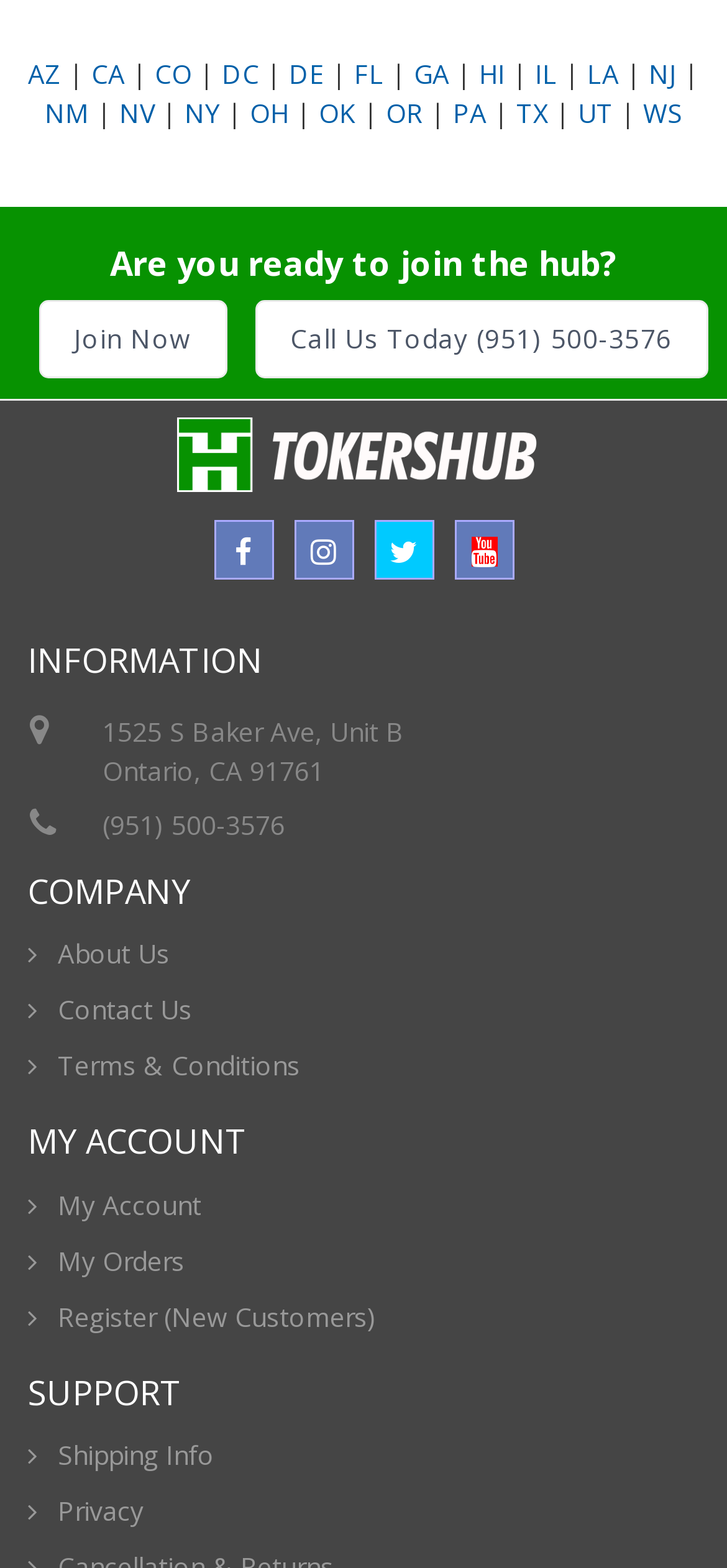Identify the bounding box coordinates of the clickable section necessary to follow the following instruction: "Go to the 'About Us' page". The coordinates should be presented as four float numbers from 0 to 1, i.e., [left, top, right, bottom].

[0.079, 0.597, 0.233, 0.62]